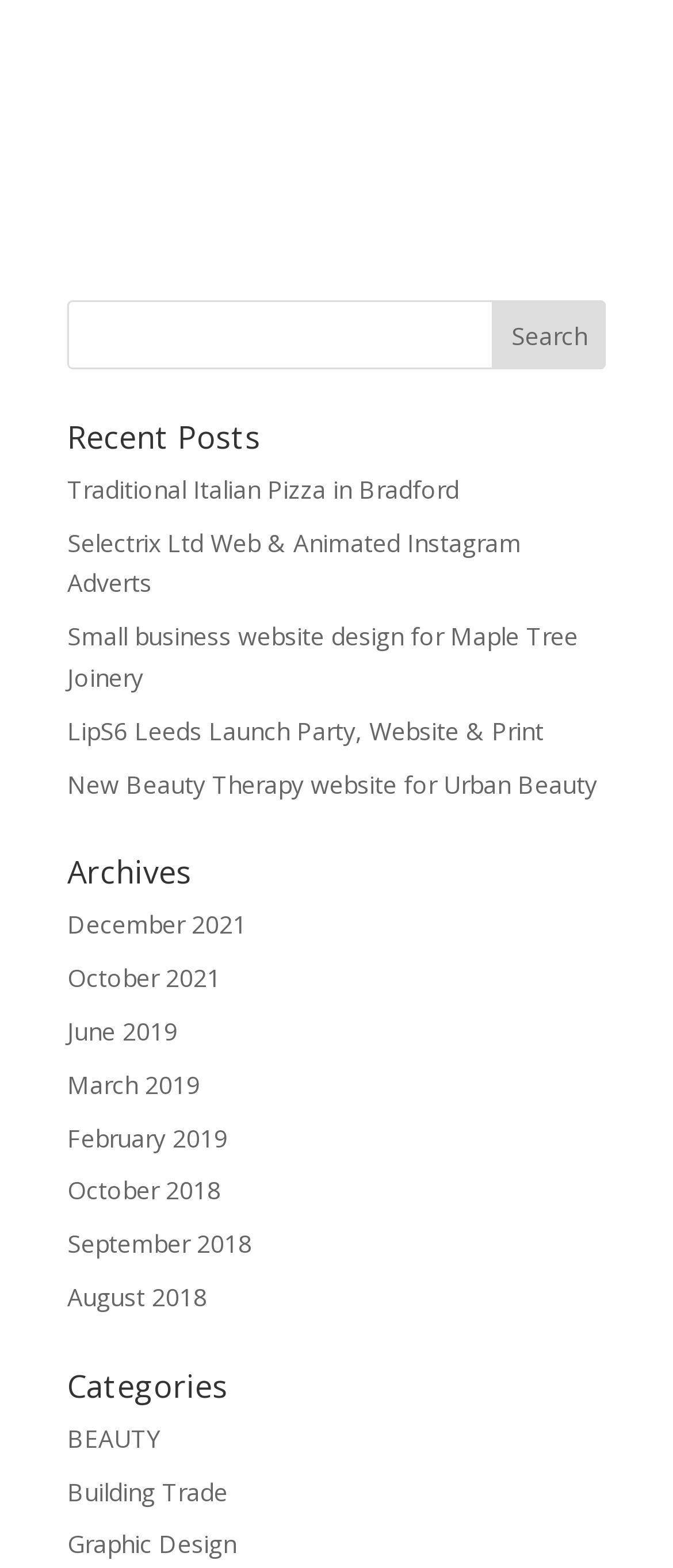Please reply to the following question using a single word or phrase: 
What is the purpose of the search bar?

Search posts